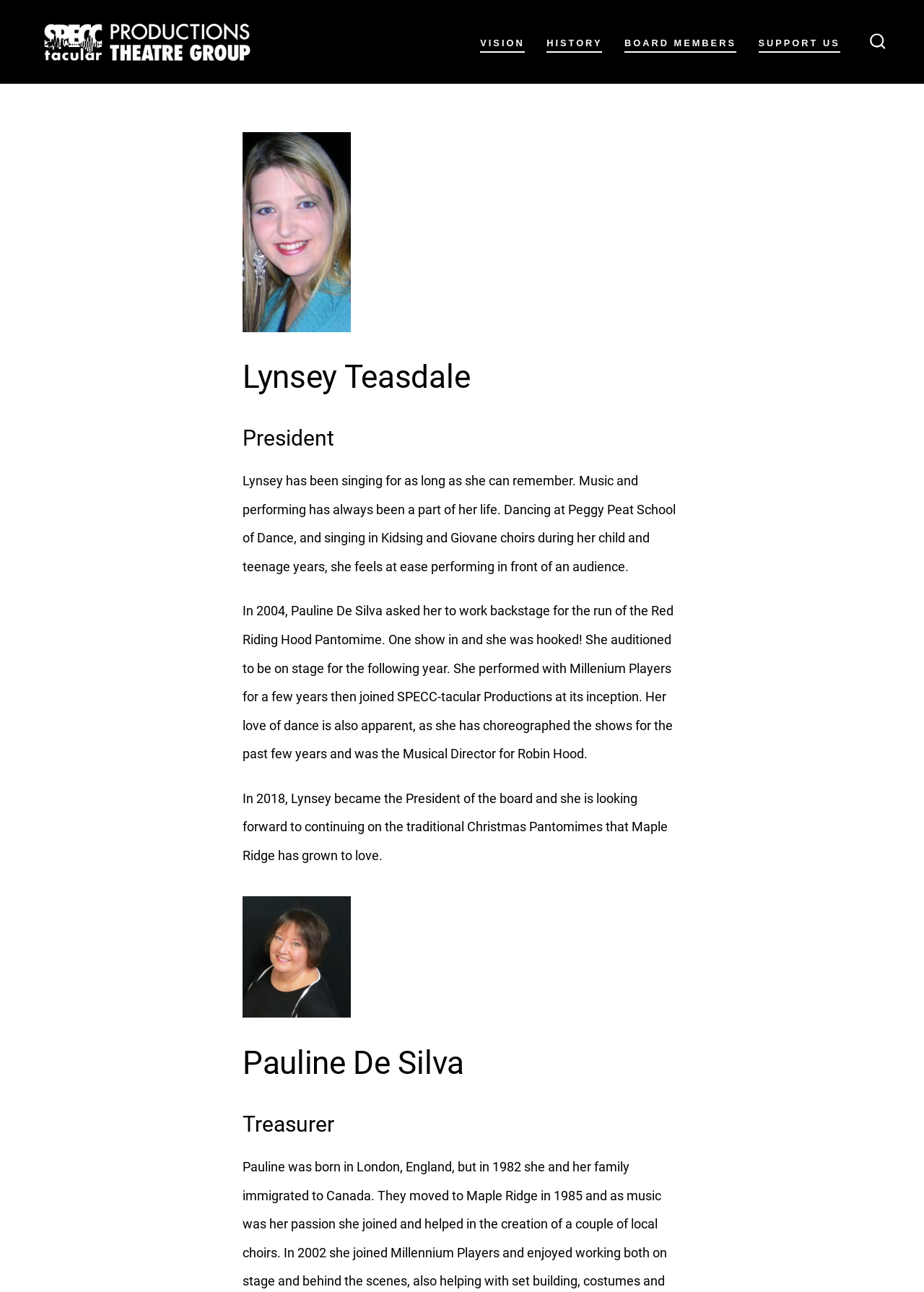Calculate the bounding box coordinates of the UI element given the description: "Search Toggle".

[0.932, 0.018, 0.967, 0.046]